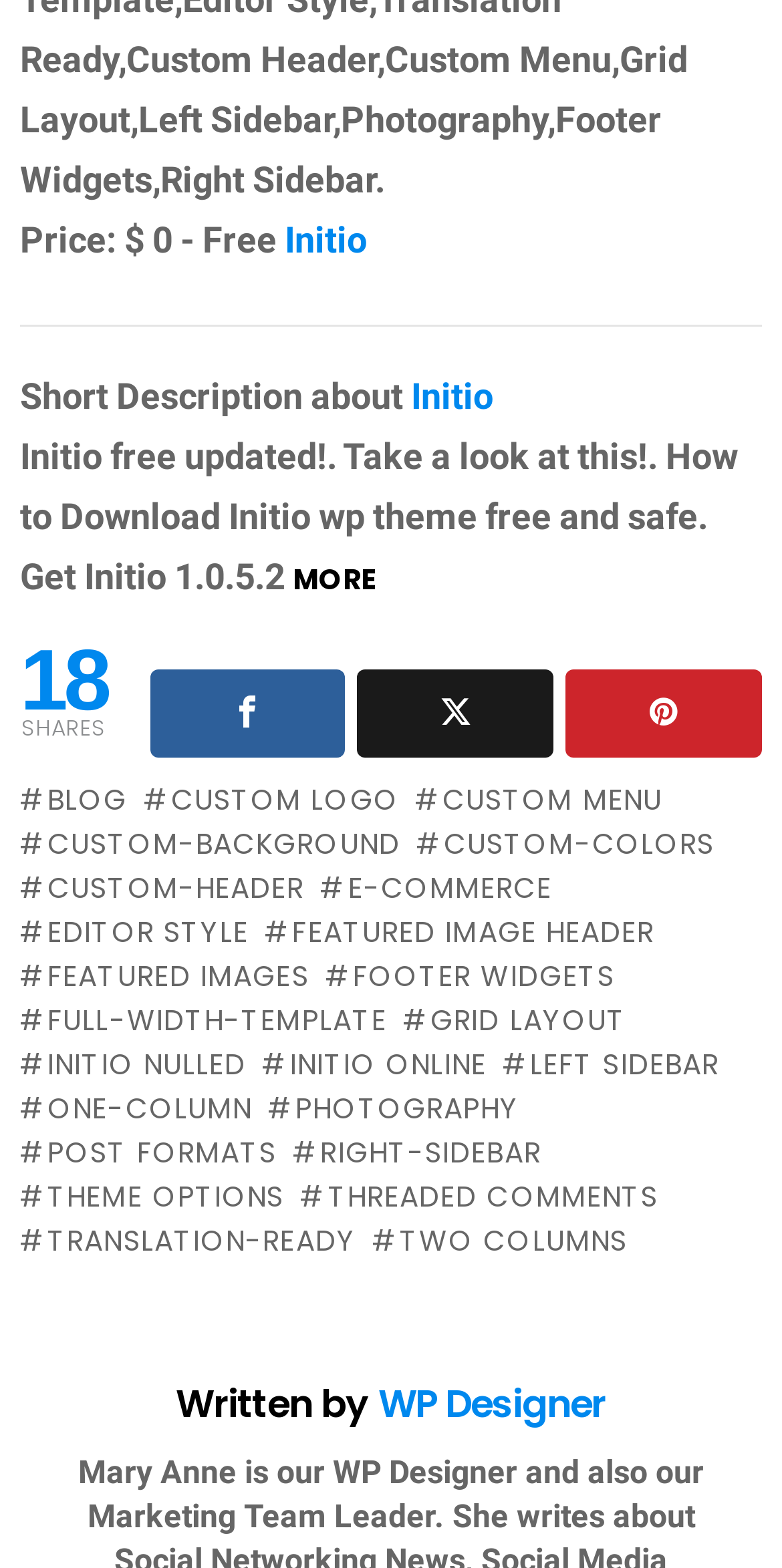Identify the bounding box coordinates of the region I need to click to complete this instruction: "Read the short description about Initio".

[0.026, 0.24, 0.526, 0.266]